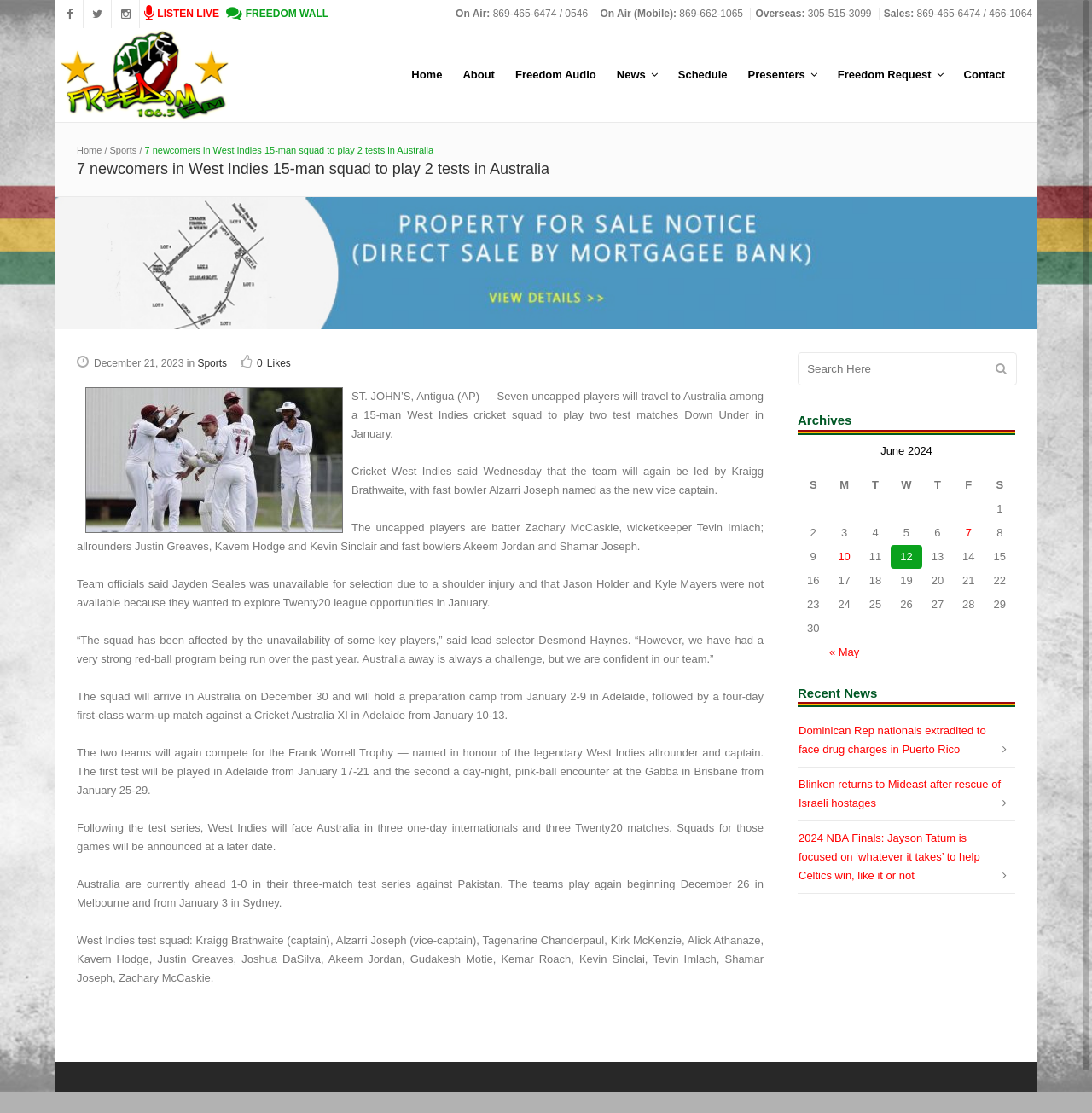Reply to the question with a single word or phrase:
What is the name of the radio station?

Freedom FM